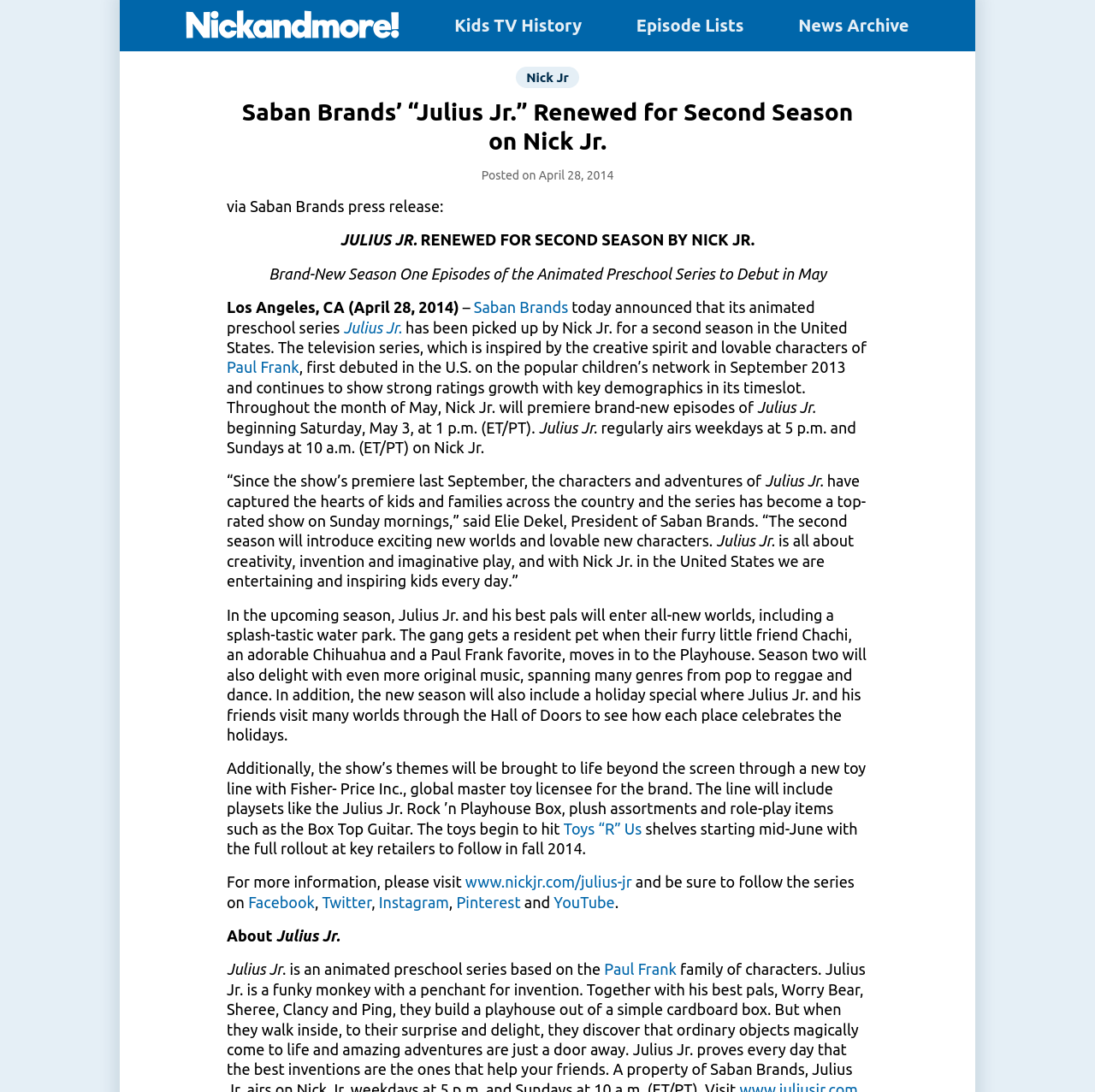Find the bounding box coordinates of the clickable area required to complete the following action: "Click the Nickandmore! site logo".

[0.17, 0.008, 0.365, 0.039]